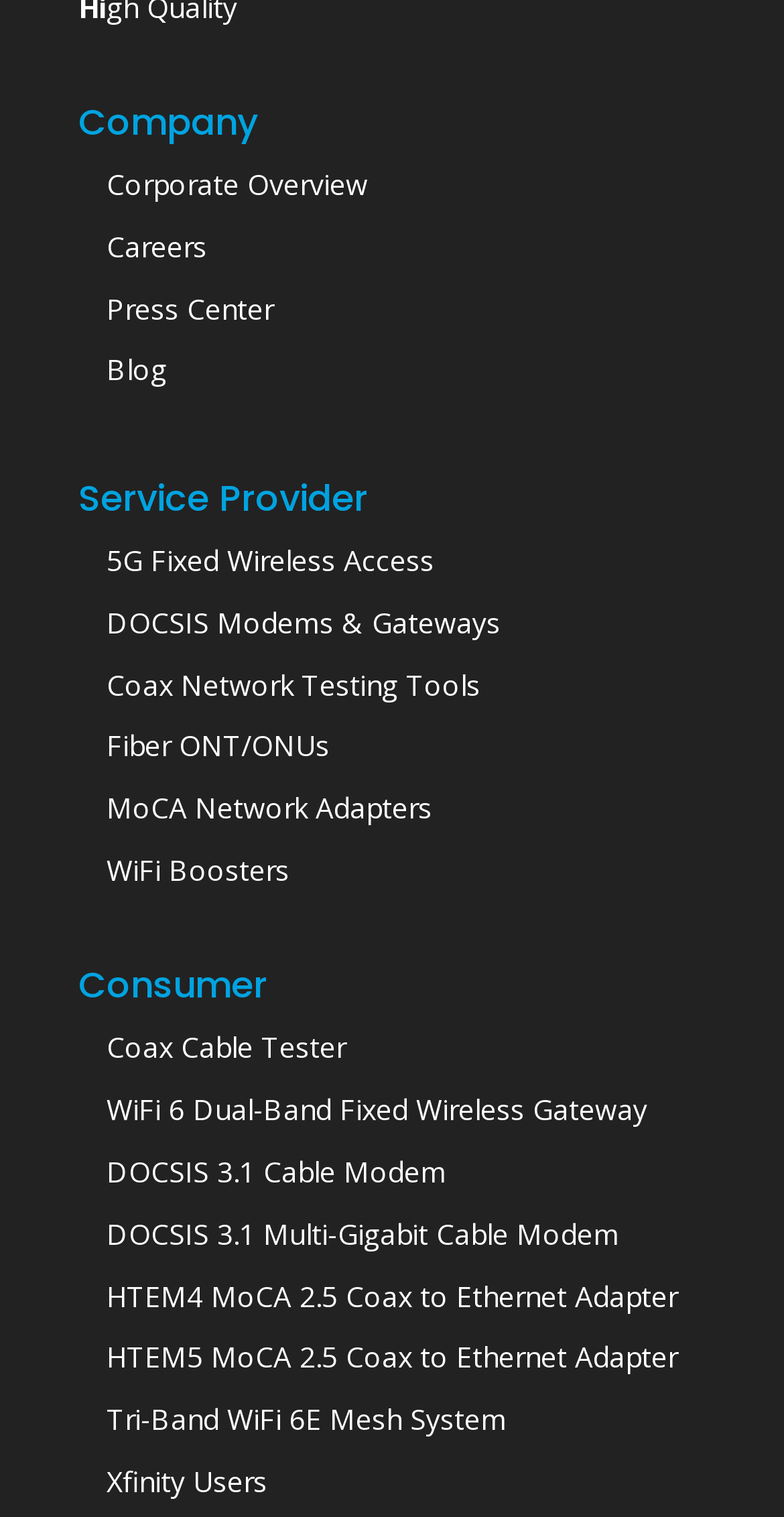Provide a short, one-word or phrase answer to the question below:
Is there a product specifically for Xfinity users?

Yes